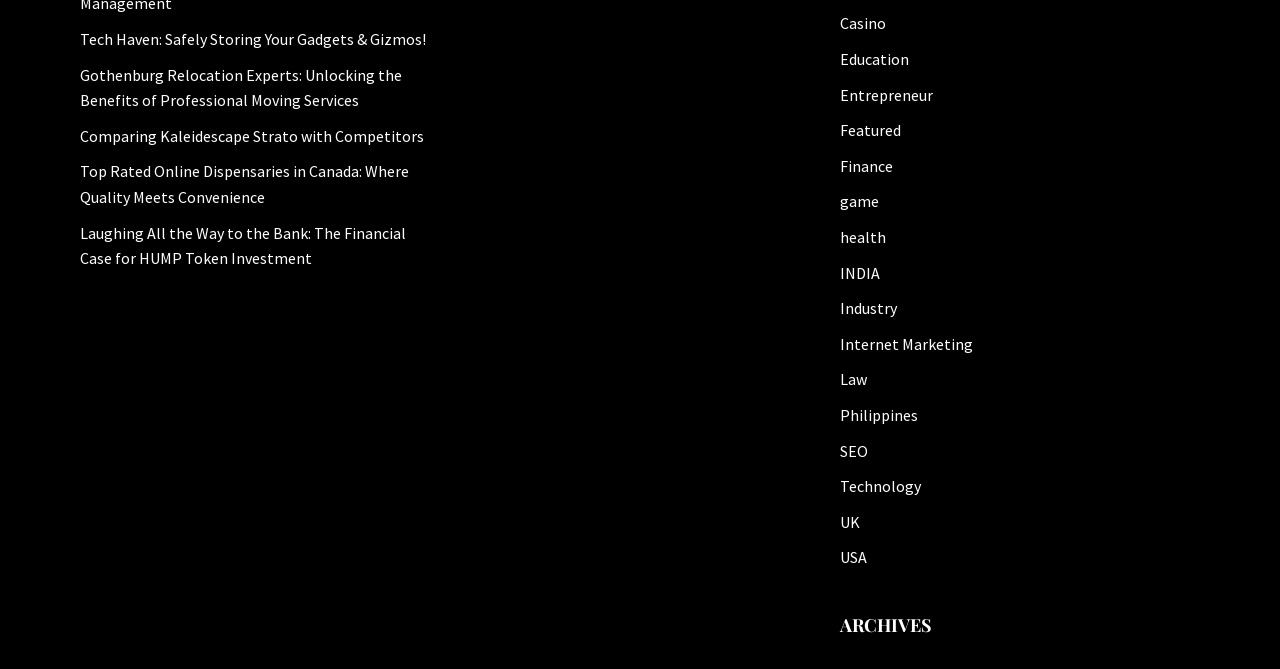Please identify the bounding box coordinates of the element's region that I should click in order to complete the following instruction: "Explore the 'Entrepreneur' section". The bounding box coordinates consist of four float numbers between 0 and 1, i.e., [left, top, right, bottom].

[0.656, 0.127, 0.729, 0.156]